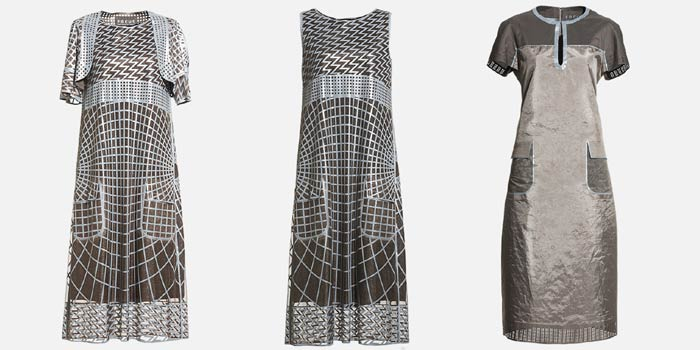How many dresses are part of the collection?
Relying on the image, give a concise answer in one word or a brief phrase.

Three